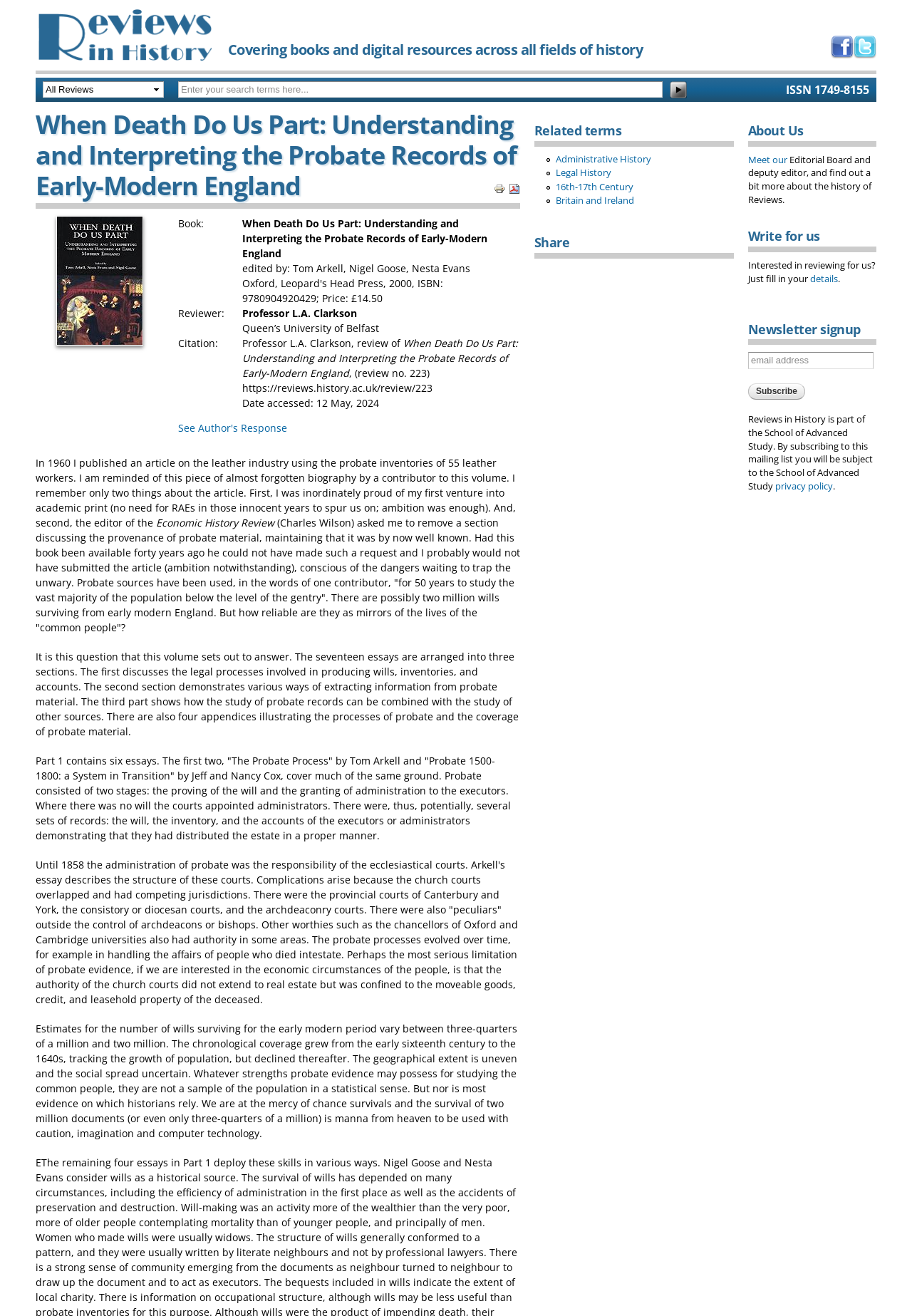Please determine the bounding box coordinates for the element that should be clicked to follow these instructions: "Search for a book".

[0.195, 0.062, 0.727, 0.074]